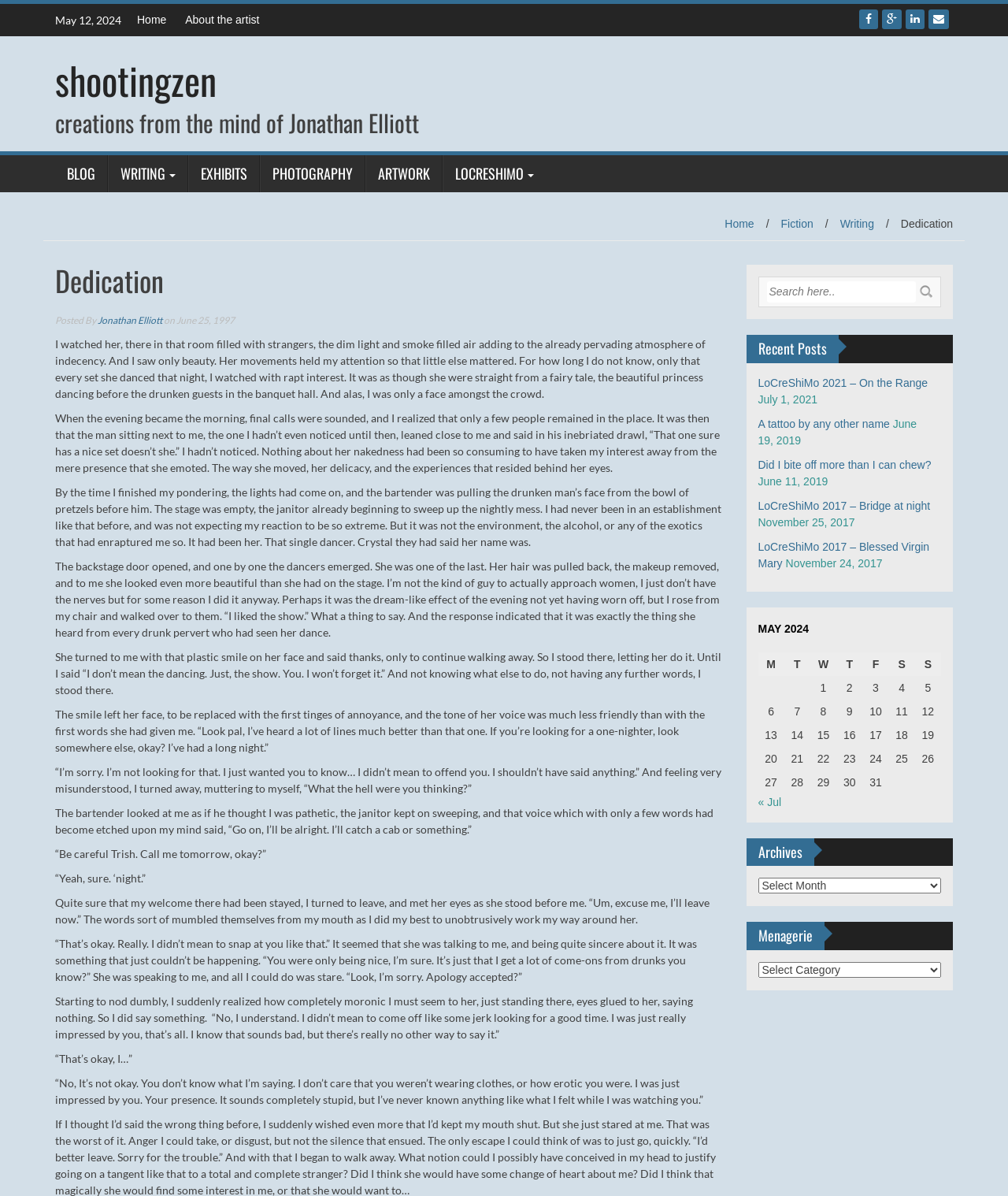Please find the bounding box coordinates of the element that must be clicked to perform the given instruction: "Click on the 'BLOG' link". The coordinates should be four float numbers from 0 to 1, i.e., [left, top, right, bottom].

[0.055, 0.13, 0.106, 0.161]